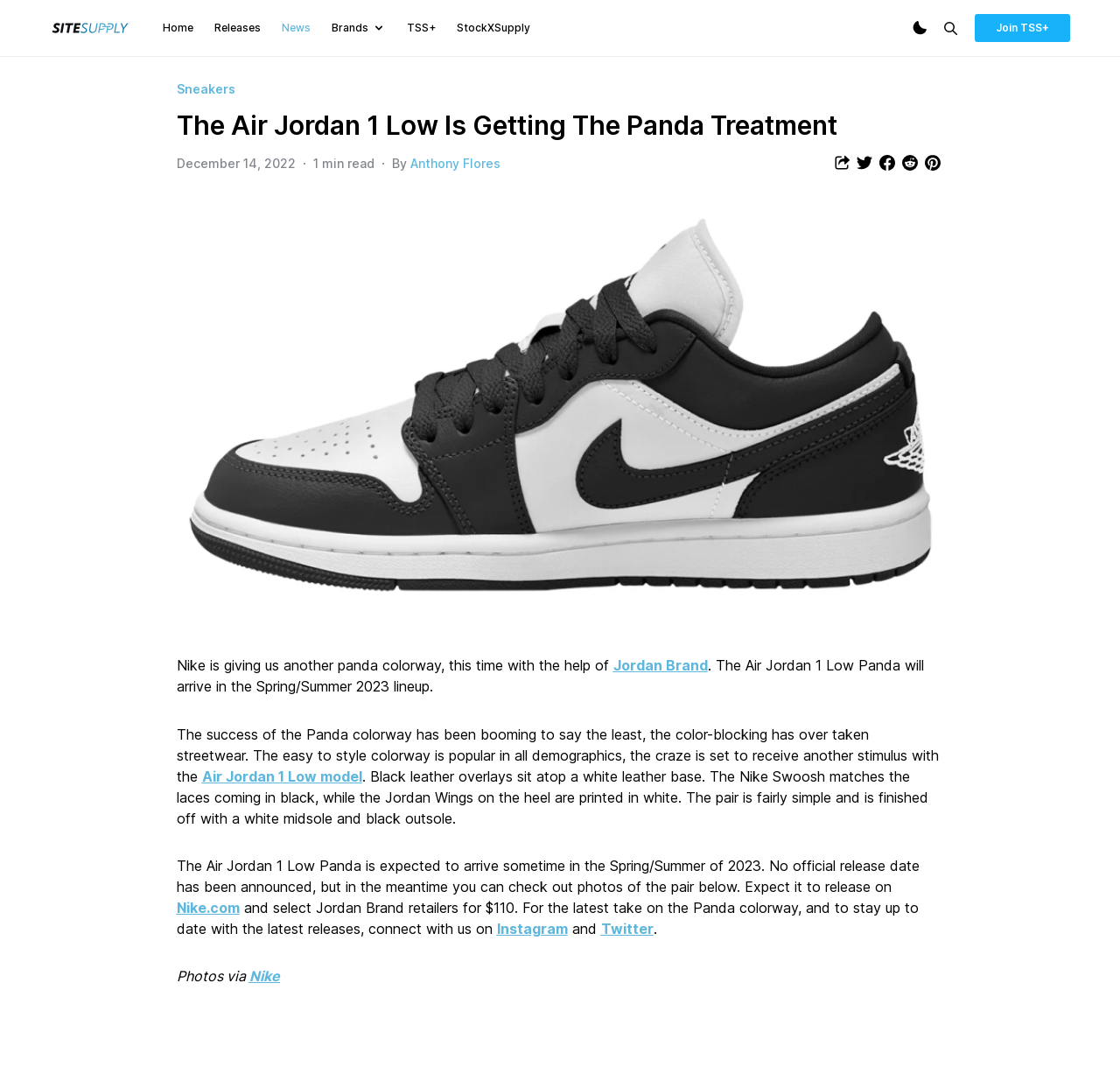Predict the bounding box coordinates of the UI element that matches this description: ".site_supply_svg__cls-1{fill:#0e0f12}". The coordinates should be in the format [left, top, right, bottom] with each value between 0 and 1.

[0.042, 0.018, 0.12, 0.034]